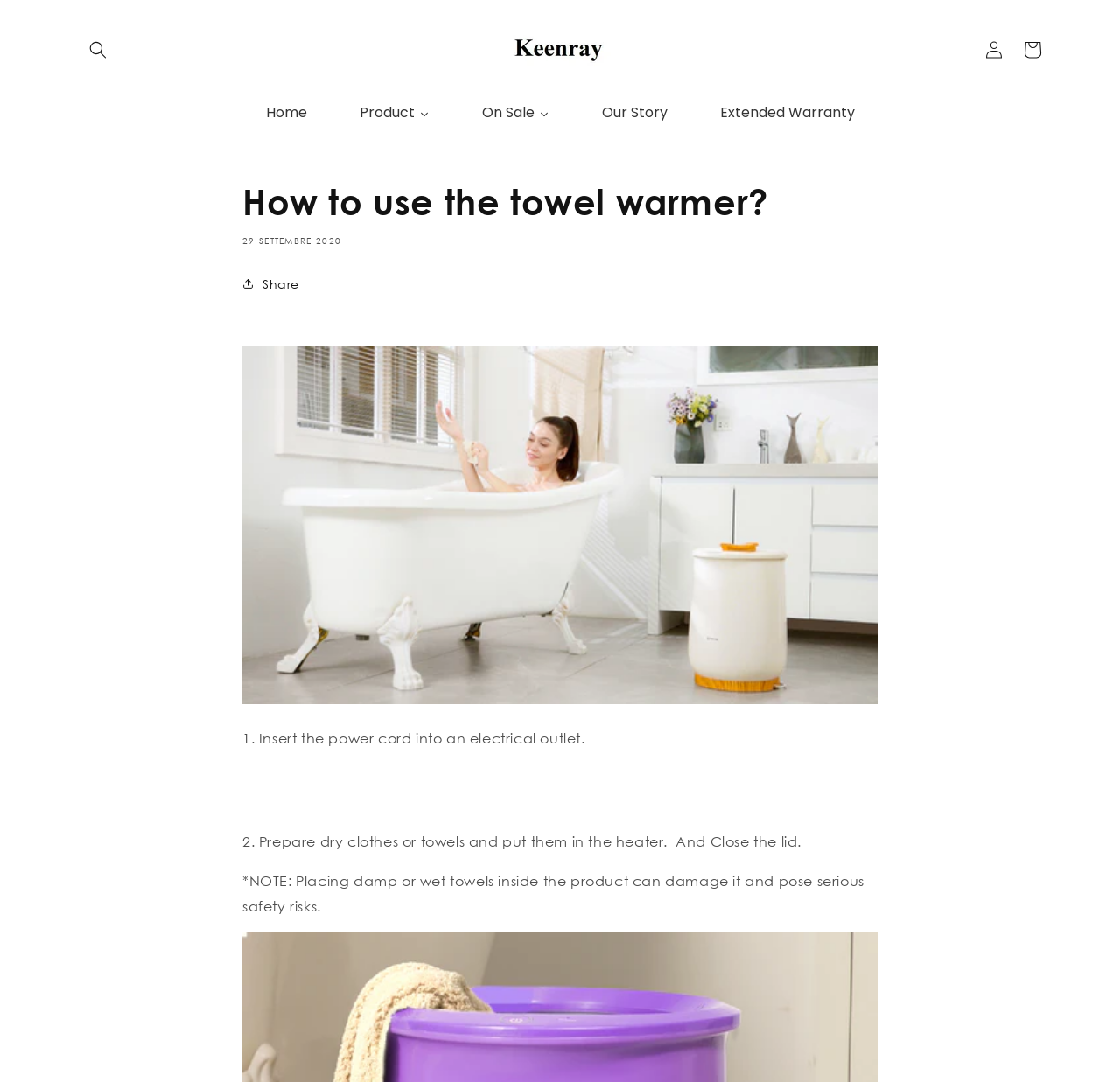Determine the bounding box coordinates of the region that needs to be clicked to achieve the task: "Click the 'Share' button".

[0.216, 0.252, 0.267, 0.272]